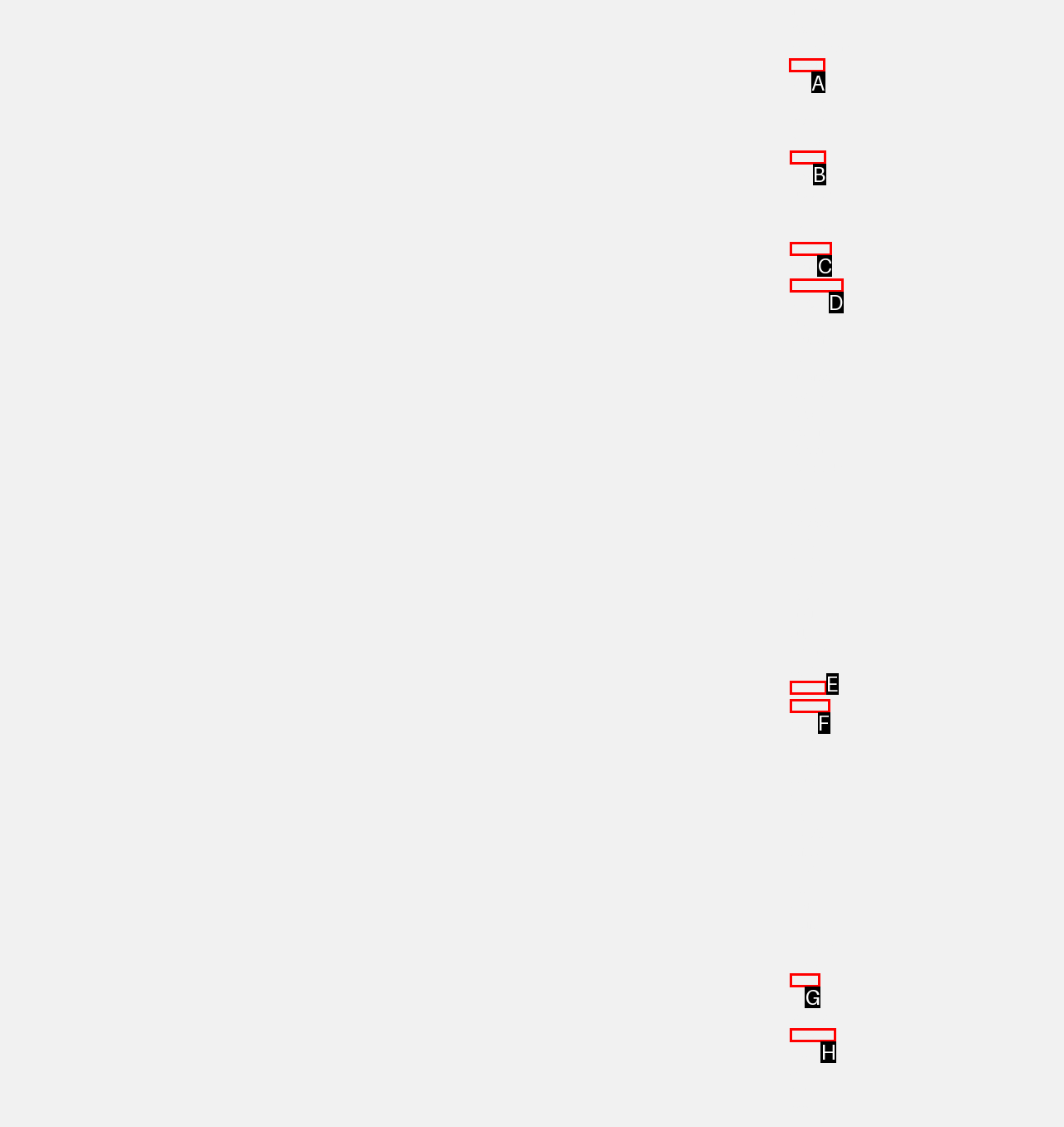What option should I click on to execute the task: explore jincuty? Give the letter from the available choices.

A